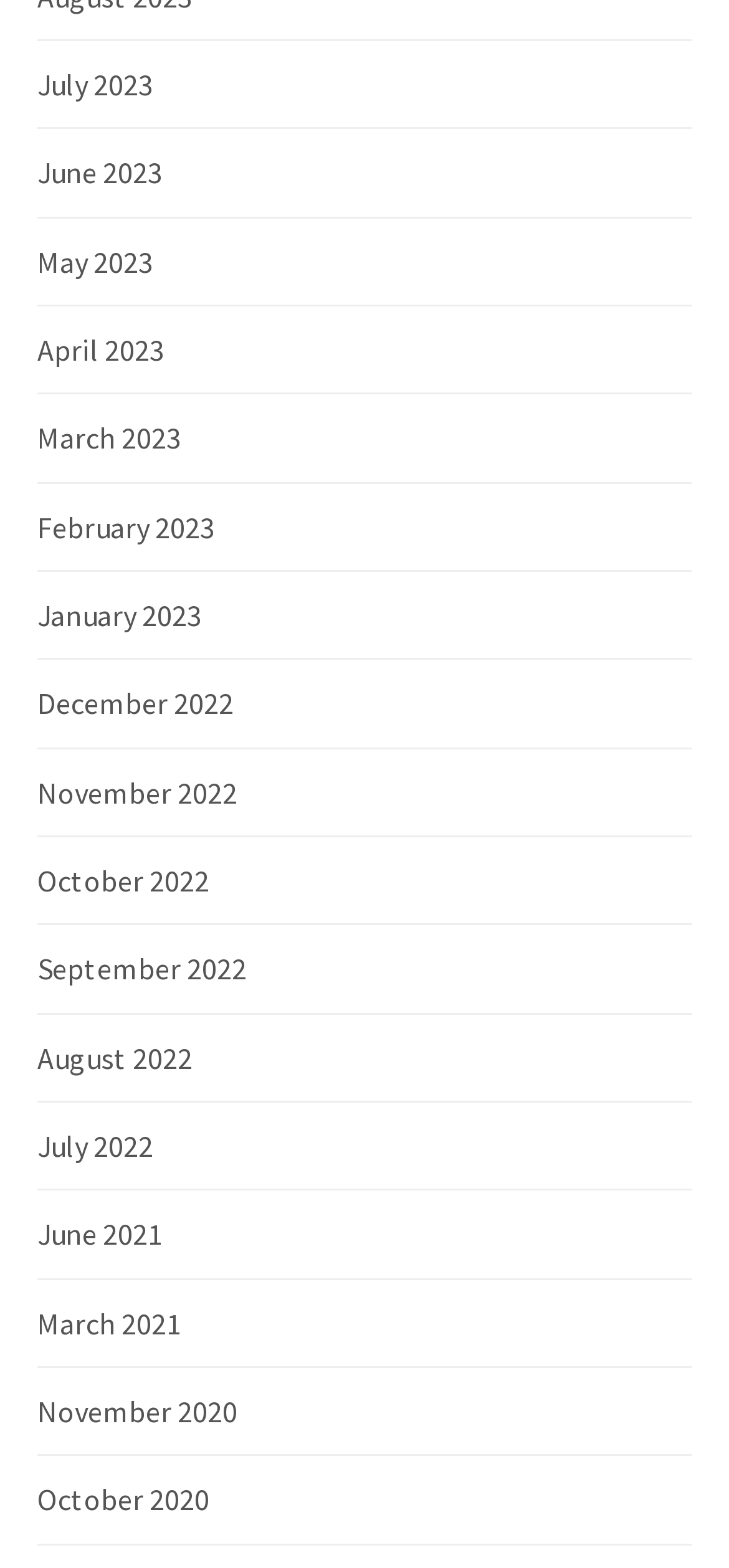Identify the bounding box coordinates of the clickable region required to complete the instruction: "browse May 2023". The coordinates should be given as four float numbers within the range of 0 and 1, i.e., [left, top, right, bottom].

[0.051, 0.155, 0.21, 0.178]